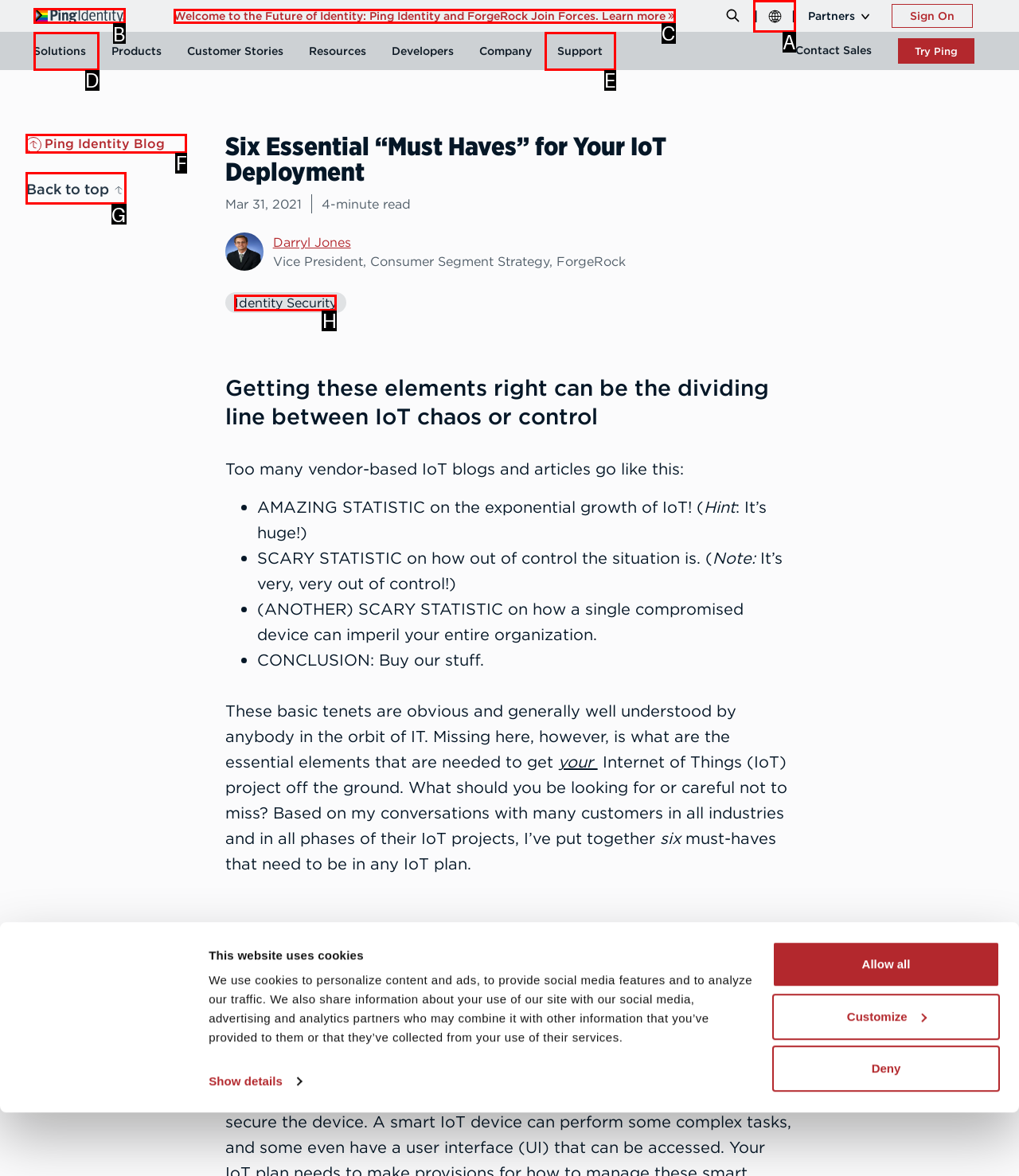Point out which HTML element you should click to fulfill the task: Go to home page.
Provide the option's letter from the given choices.

B